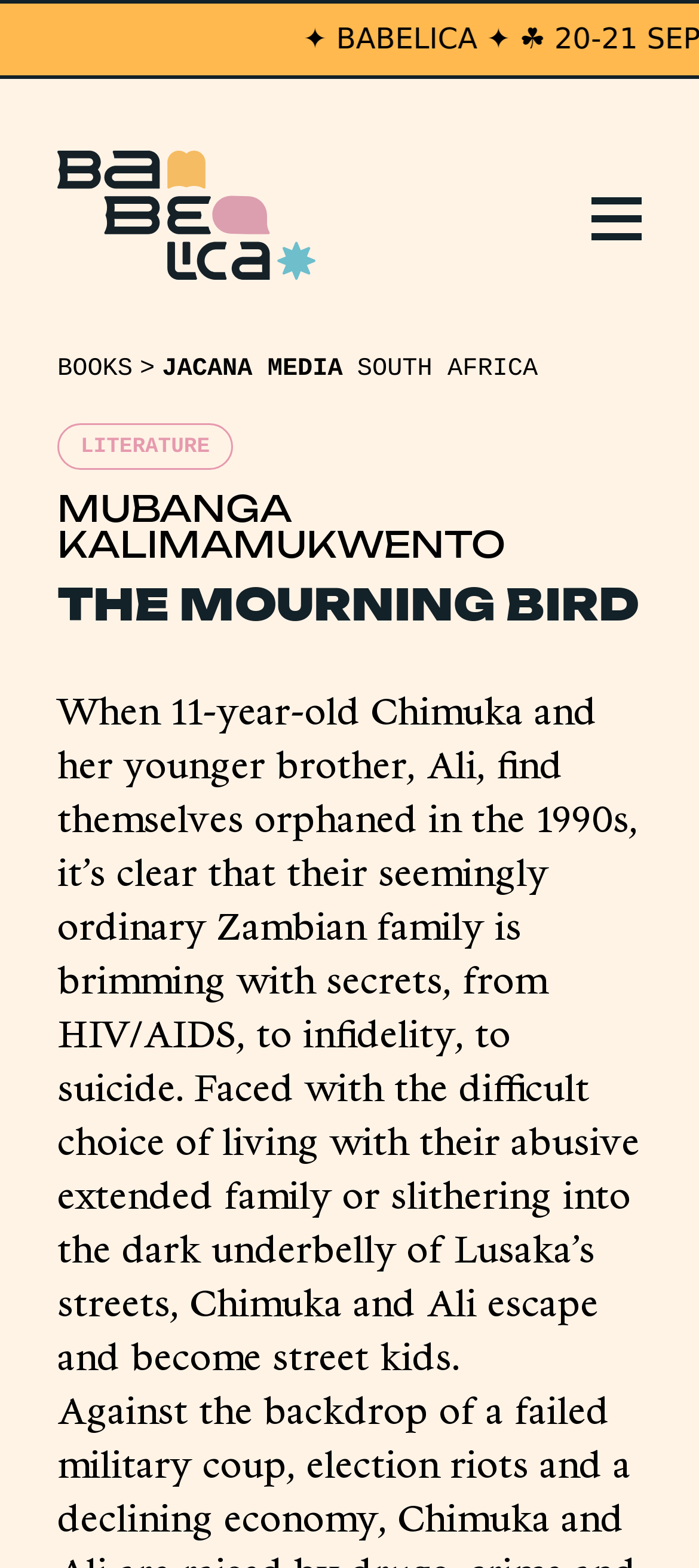Determine the main headline of the webpage and provide its text.

THE MOURNING BIRD